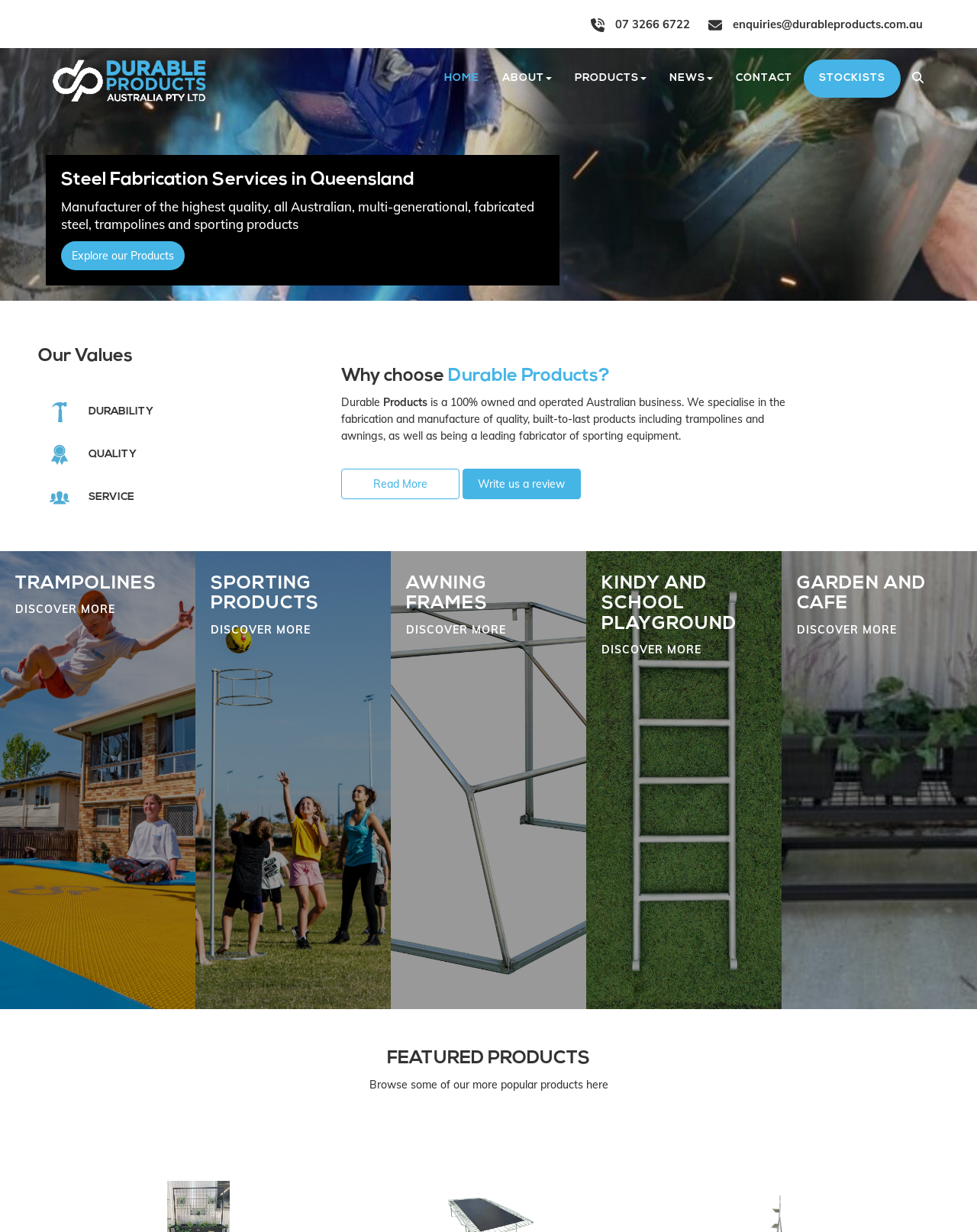Determine the bounding box coordinates of the element's region needed to click to follow the instruction: "Read More about our values". Provide these coordinates as four float numbers between 0 and 1, formatted as [left, top, right, bottom].

[0.349, 0.38, 0.47, 0.405]